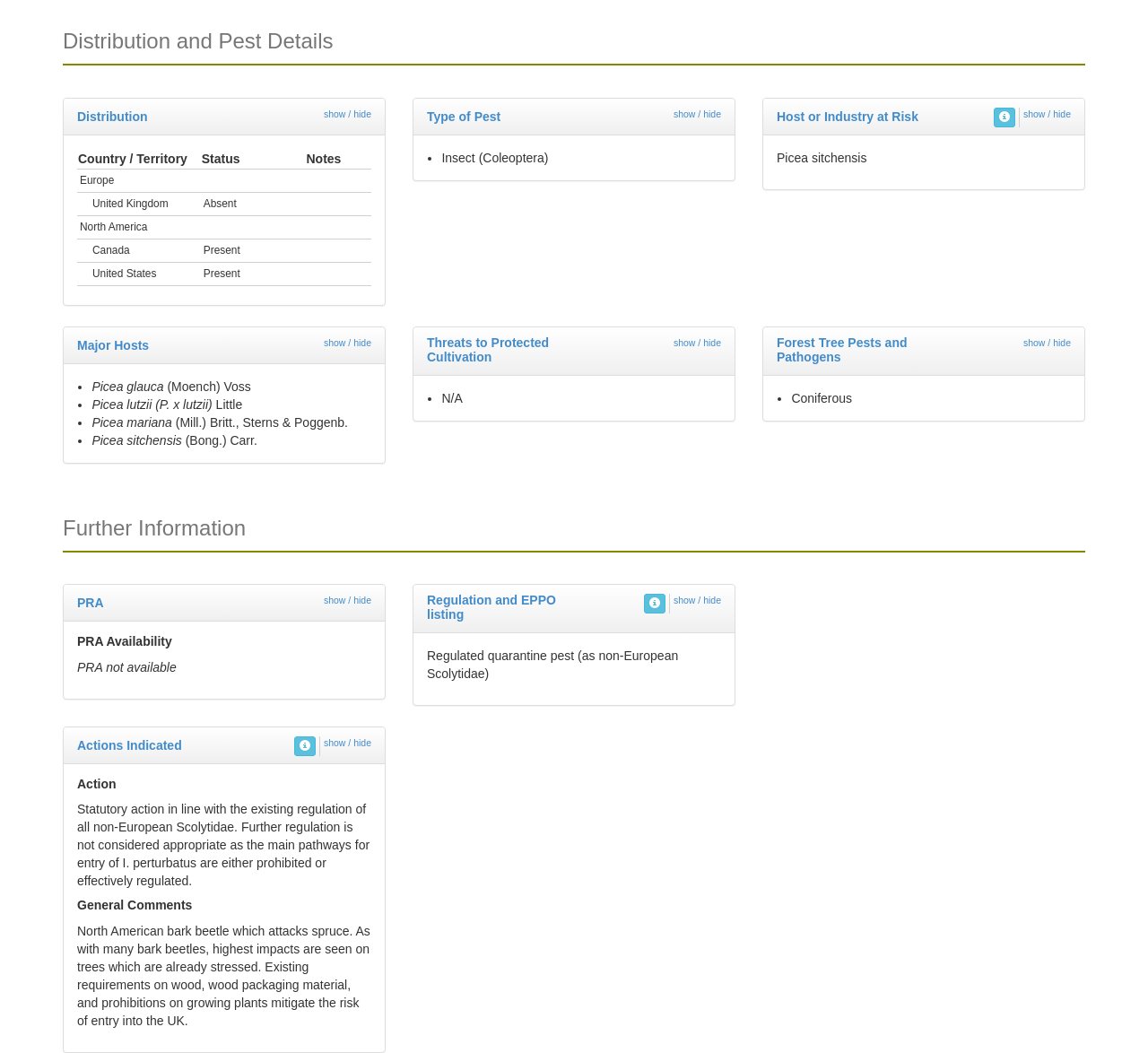Please provide a comprehensive response to the question below by analyzing the image: 
What is the distribution of the pest in Europe?

Based on the table under the 'Distribution' heading, the status of the pest in Europe is 'Present', as indicated in the second row of the table.